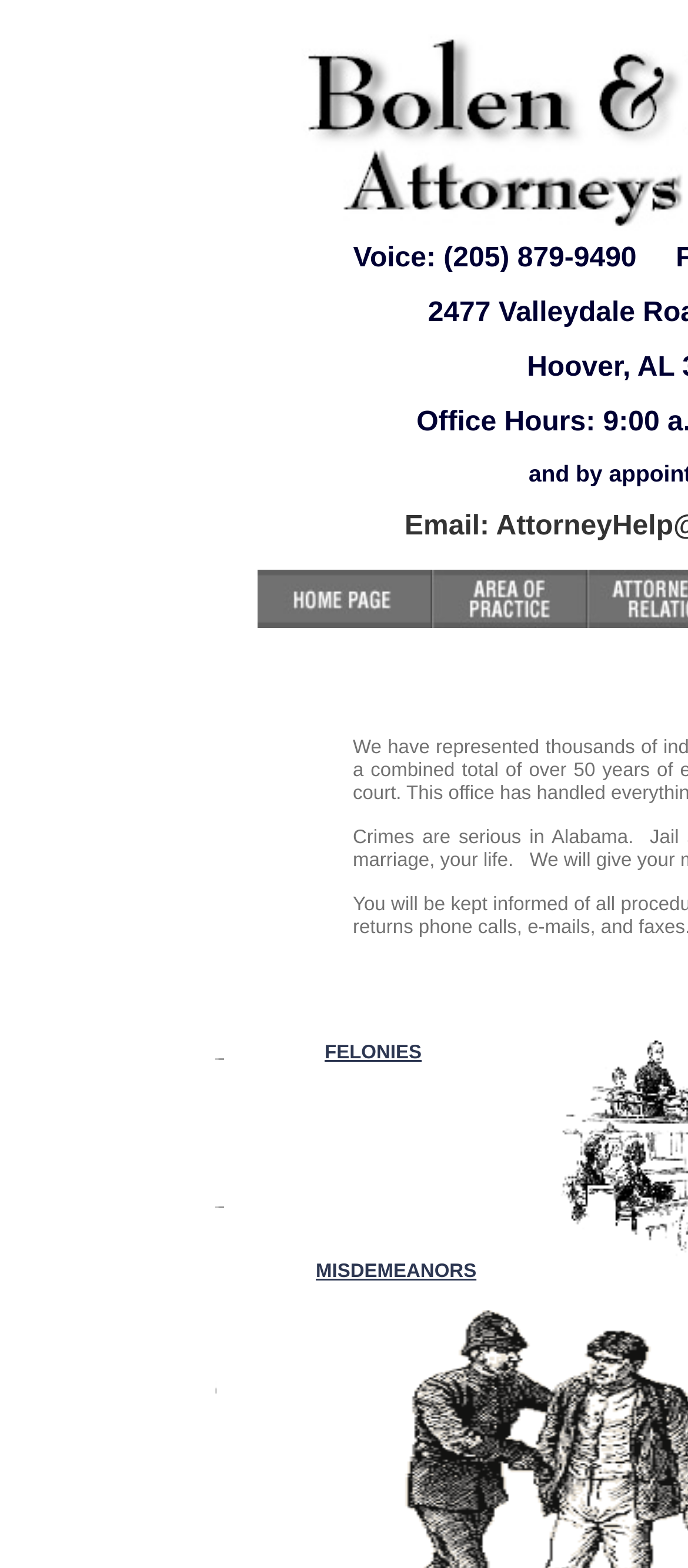What are the two categories of criminal practice? Using the information from the screenshot, answer with a single word or phrase.

FELONIES and MISDEMEANORS